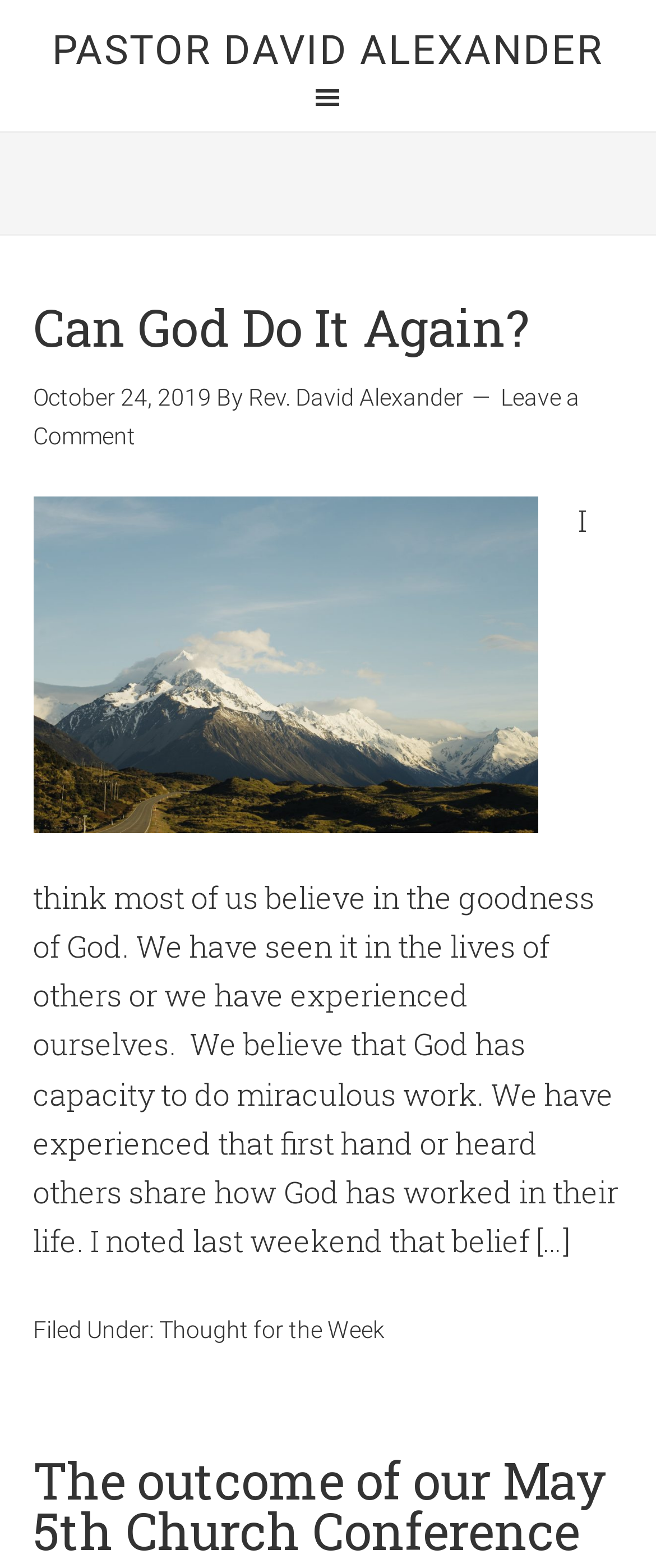Determine the bounding box coordinates of the UI element described below. Use the format (top-left x, top-left y, bottom-right x, bottom-right y) with floating point numbers between 0 and 1: Rev. David Alexander

[0.378, 0.245, 0.706, 0.262]